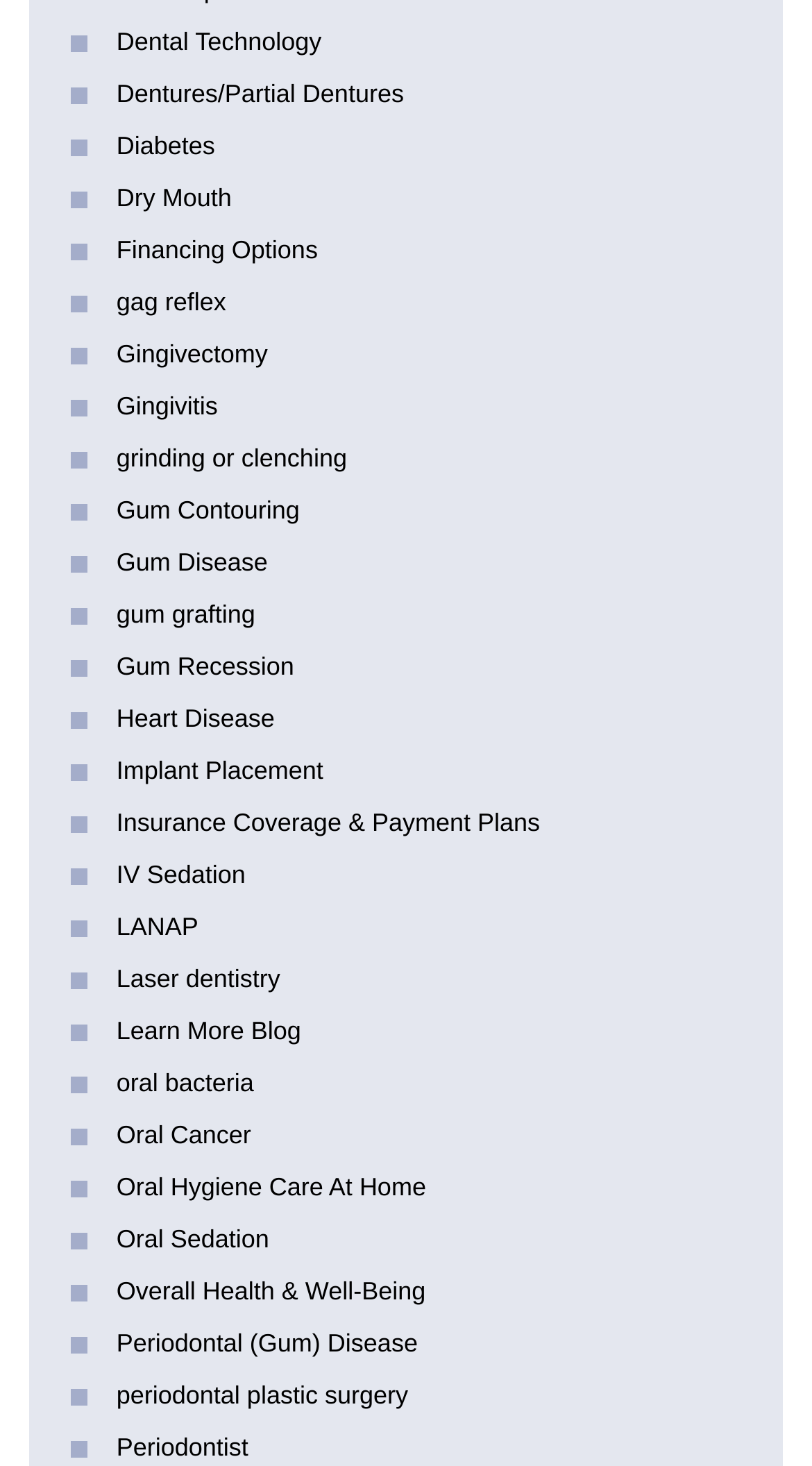Provide a one-word or short-phrase response to the question:
Are there any links related to heart health?

Yes